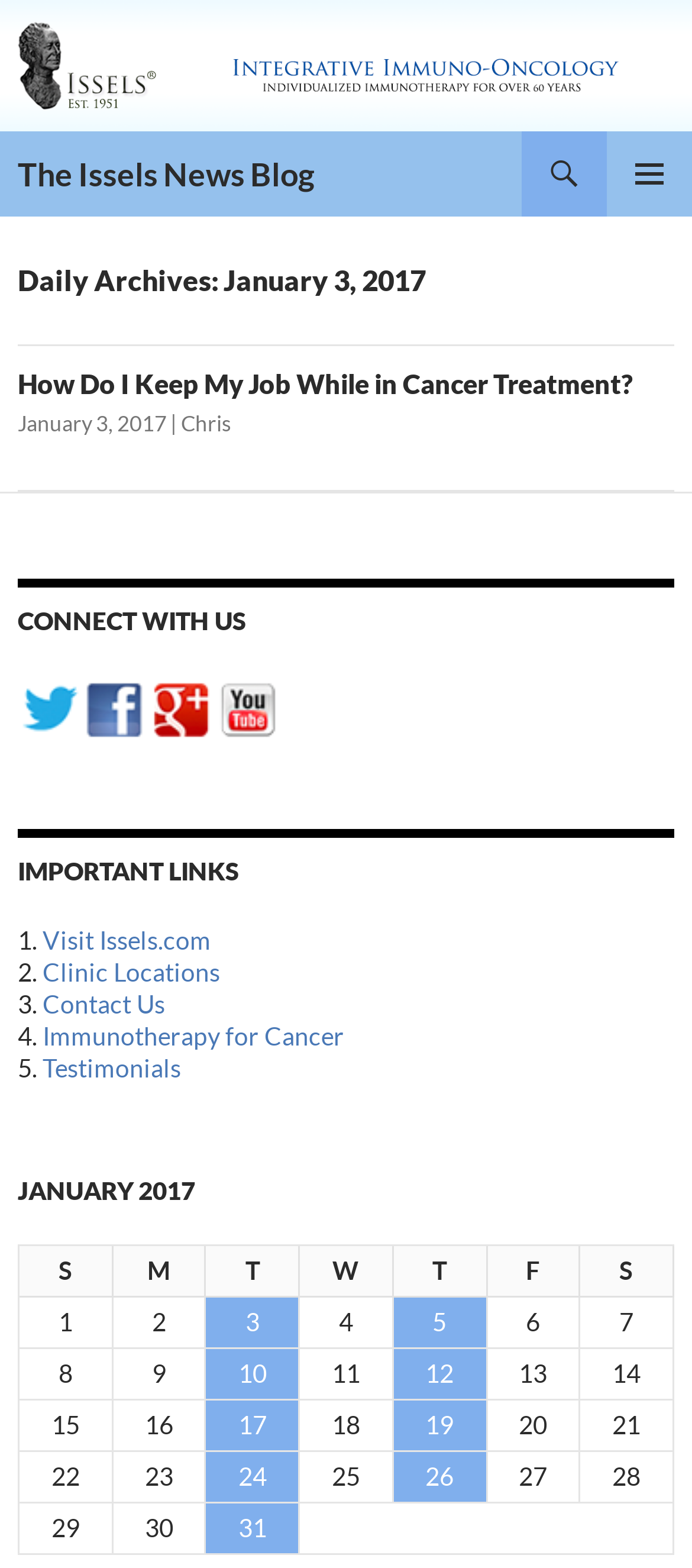Please identify the coordinates of the bounding box for the clickable region that will accomplish this instruction: "Click the 'The Issels News Blog' link".

[0.026, 0.084, 0.454, 0.138]